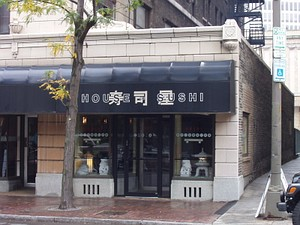Answer the following in one word or a short phrase: 
What is the location of the restaurant?

Rochester, New York